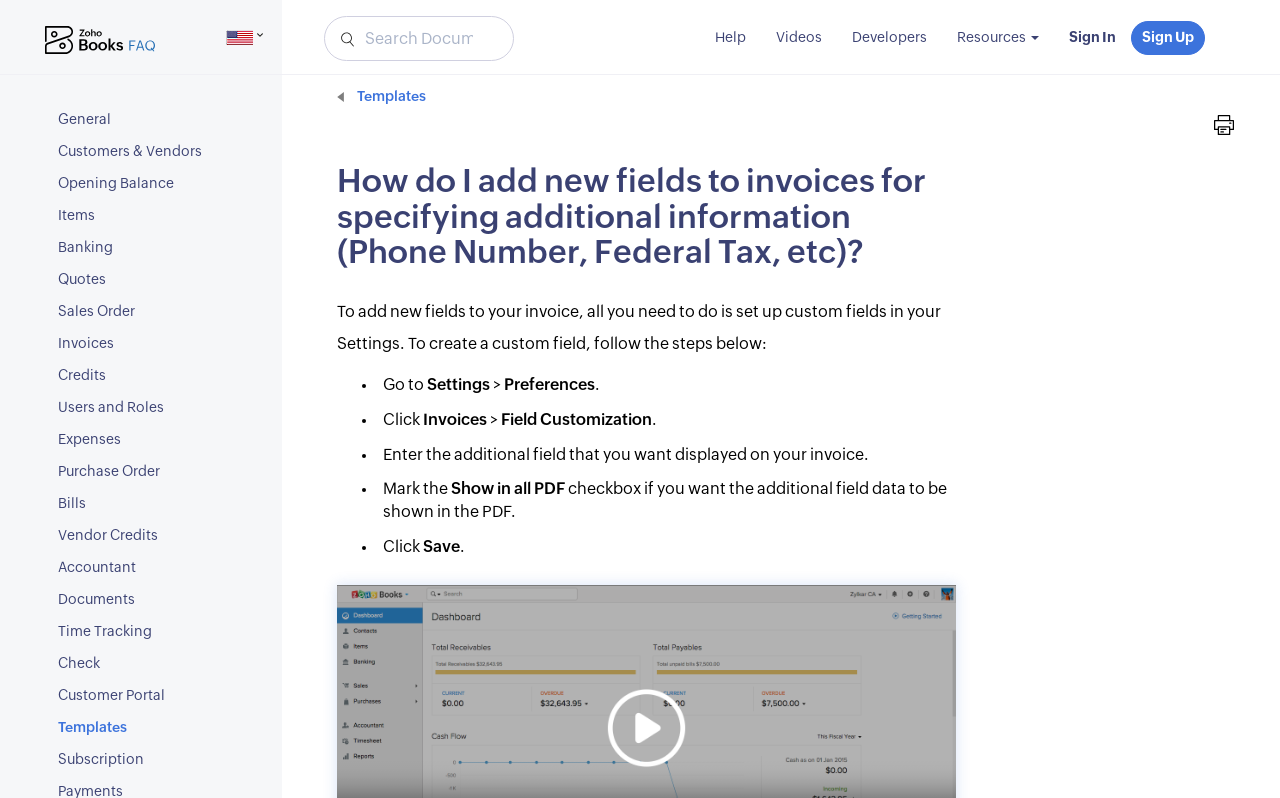Determine the bounding box coordinates for the area that needs to be clicked to fulfill this task: "Click on Help". The coordinates must be given as four float numbers between 0 and 1, i.e., [left, top, right, bottom].

[0.547, 0.023, 0.595, 0.073]